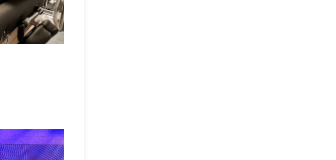Provide a short, one-word or phrase answer to the question below:
Where is The Cryobar located?

Chicago